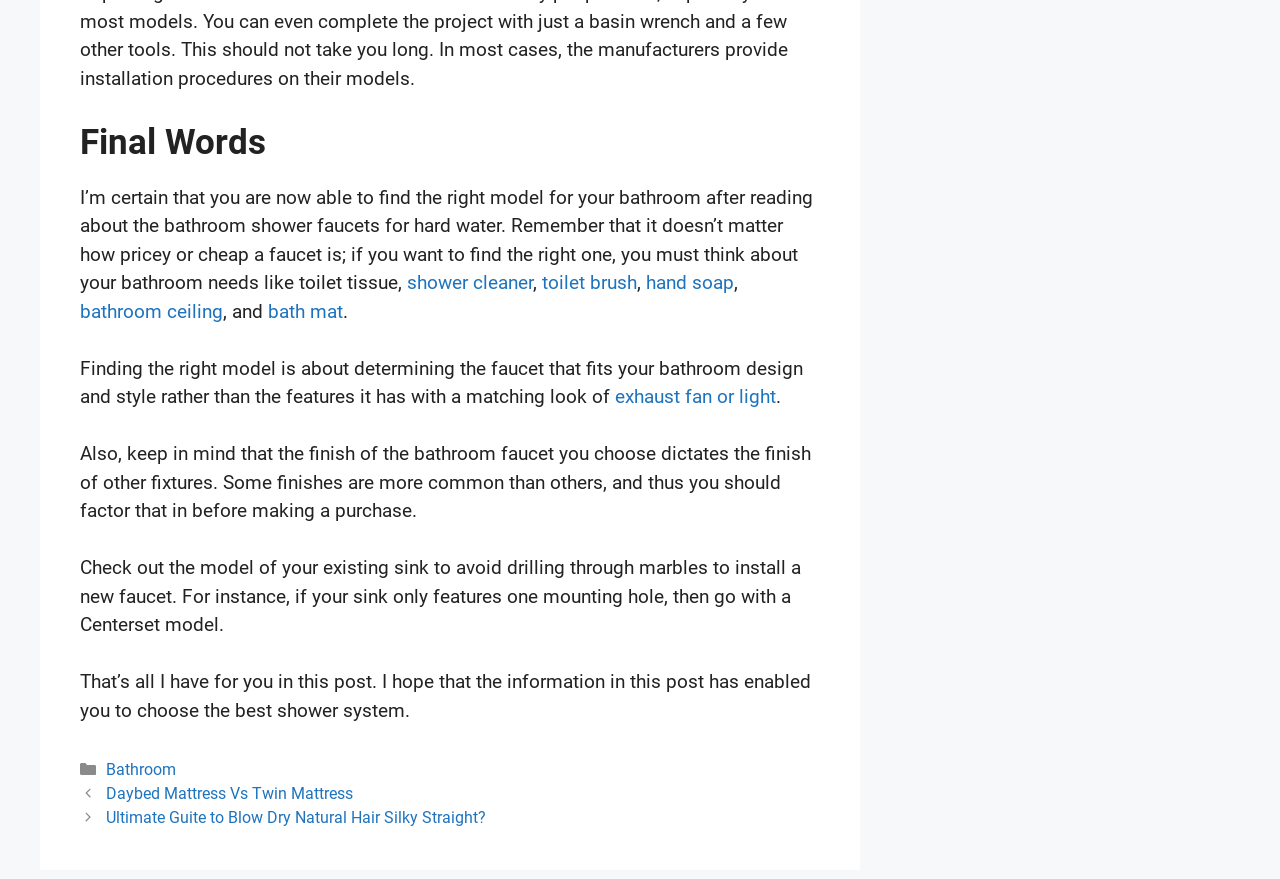Please answer the following question using a single word or phrase: 
What tools are needed to replace a faucet?

Basin wrench and others